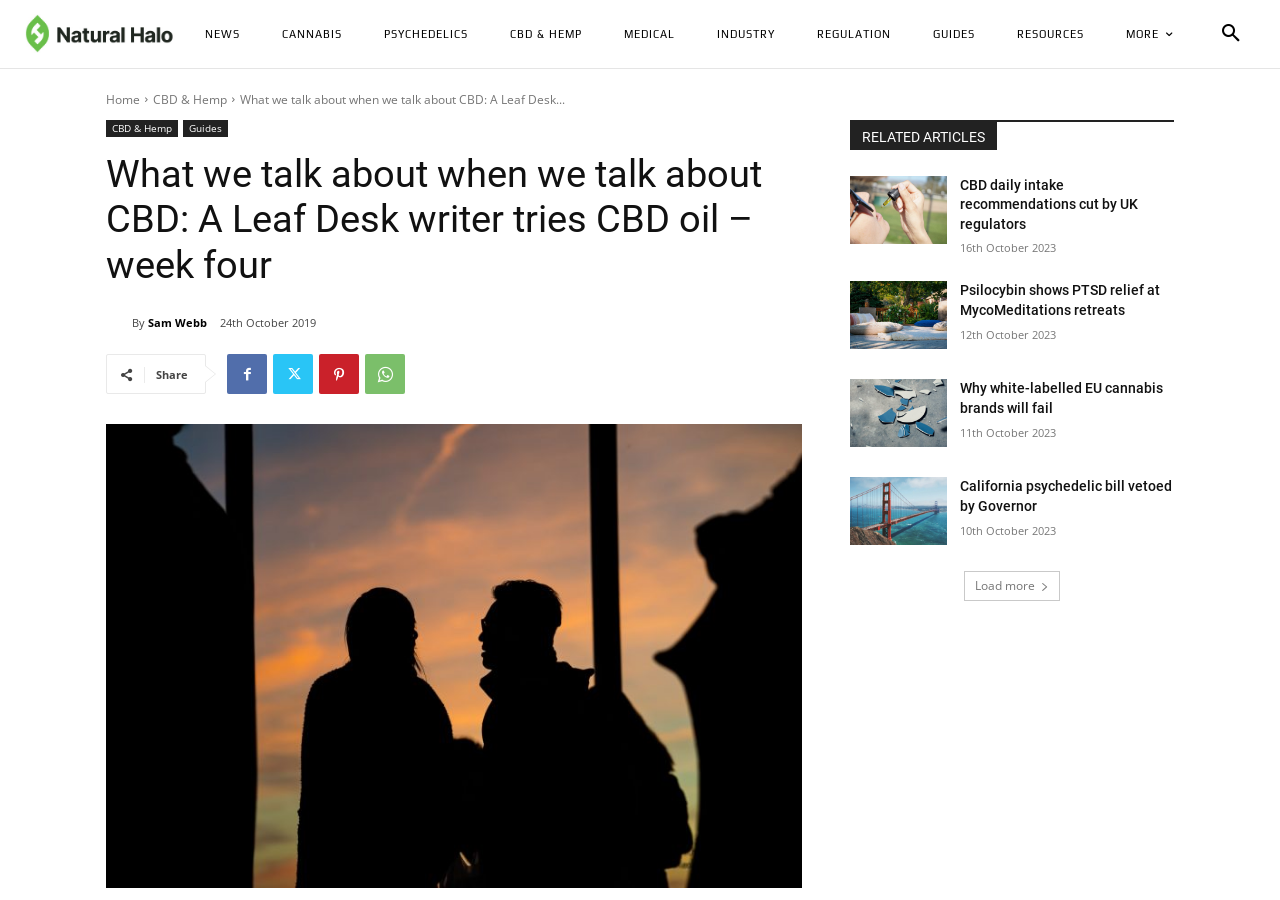Could you specify the bounding box coordinates for the clickable section to complete the following instruction: "Click the logo"?

[0.02, 0.016, 0.137, 0.058]